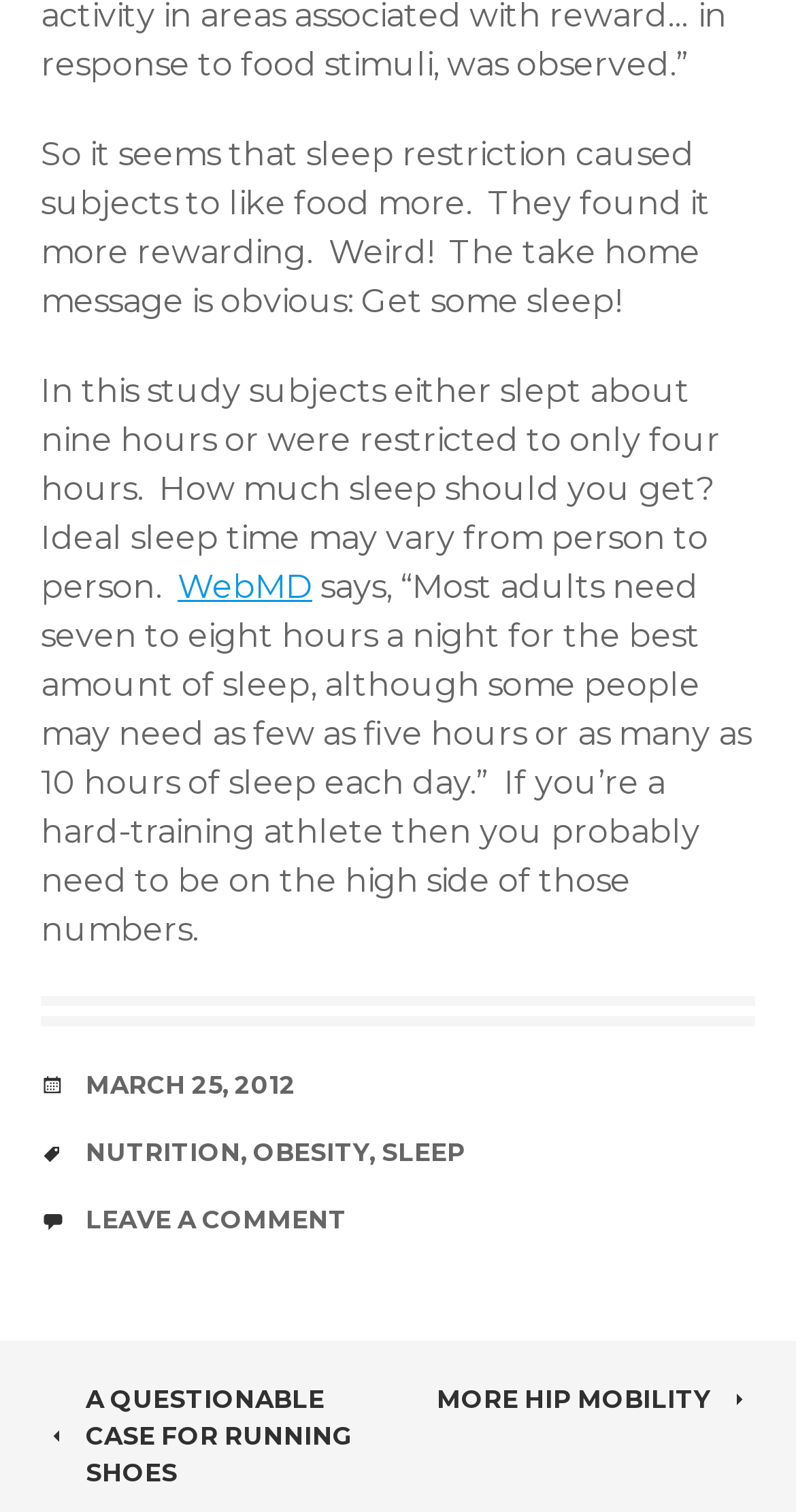What are the tags associated with the article?
Answer the question with as much detail as you can, using the image as a reference.

The tags are listed in the footer section, separated by commas. They are NUTRITION, OBESITY, and SLEEP.